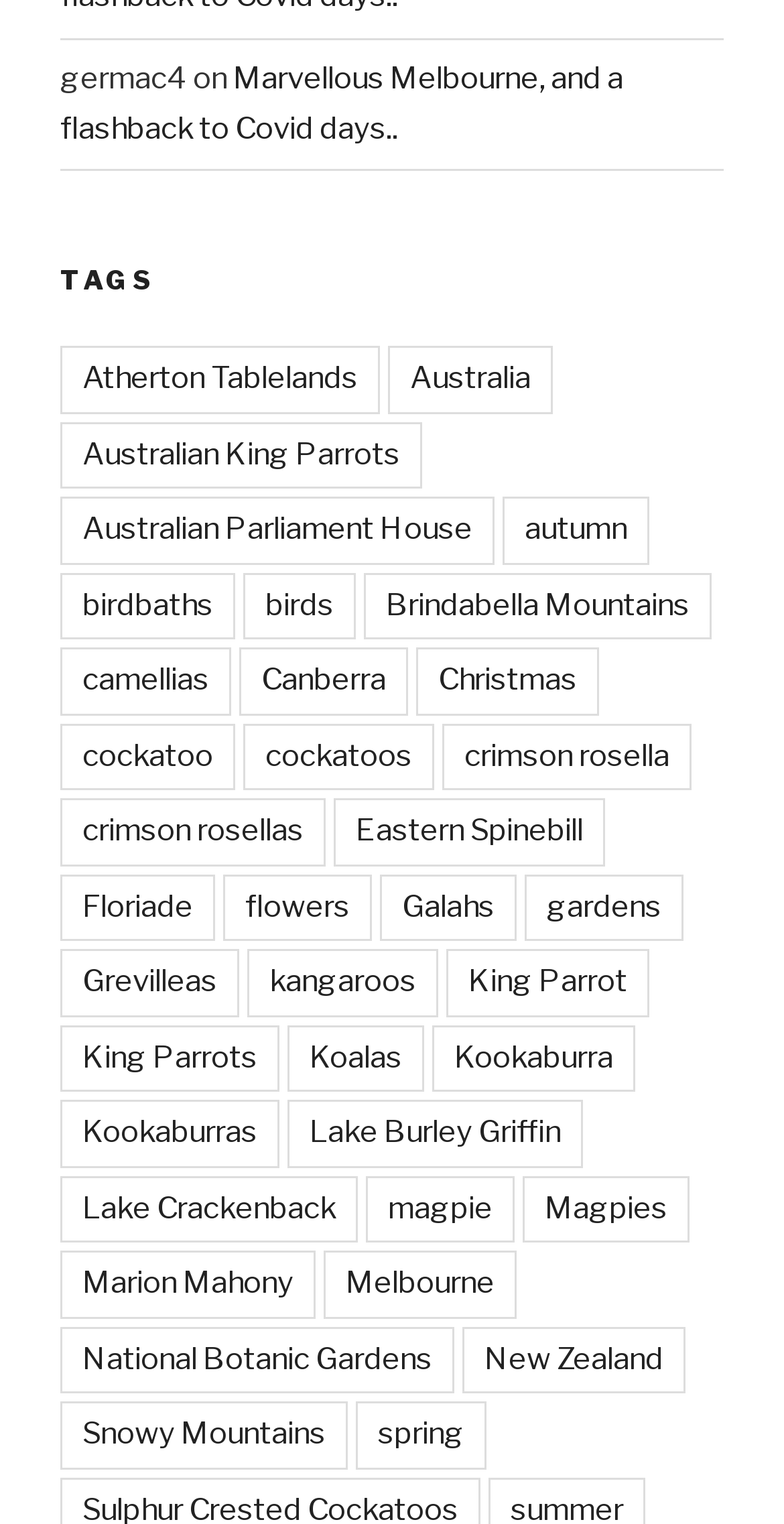Locate the bounding box coordinates of the area that needs to be clicked to fulfill the following instruction: "Read about the Atherton Tablelands". The coordinates should be in the format of four float numbers between 0 and 1, namely [left, top, right, bottom].

[0.077, 0.227, 0.485, 0.271]